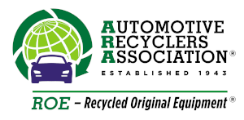Using the information from the screenshot, answer the following question thoroughly:
What does 'ROE' stand for in the logo?

The caption explains that the acronym 'ROE' below the globe in the logo stands for 'Recycled Original Equipment', emphasizing the association's commitment to sustainable practices in the automotive industry.